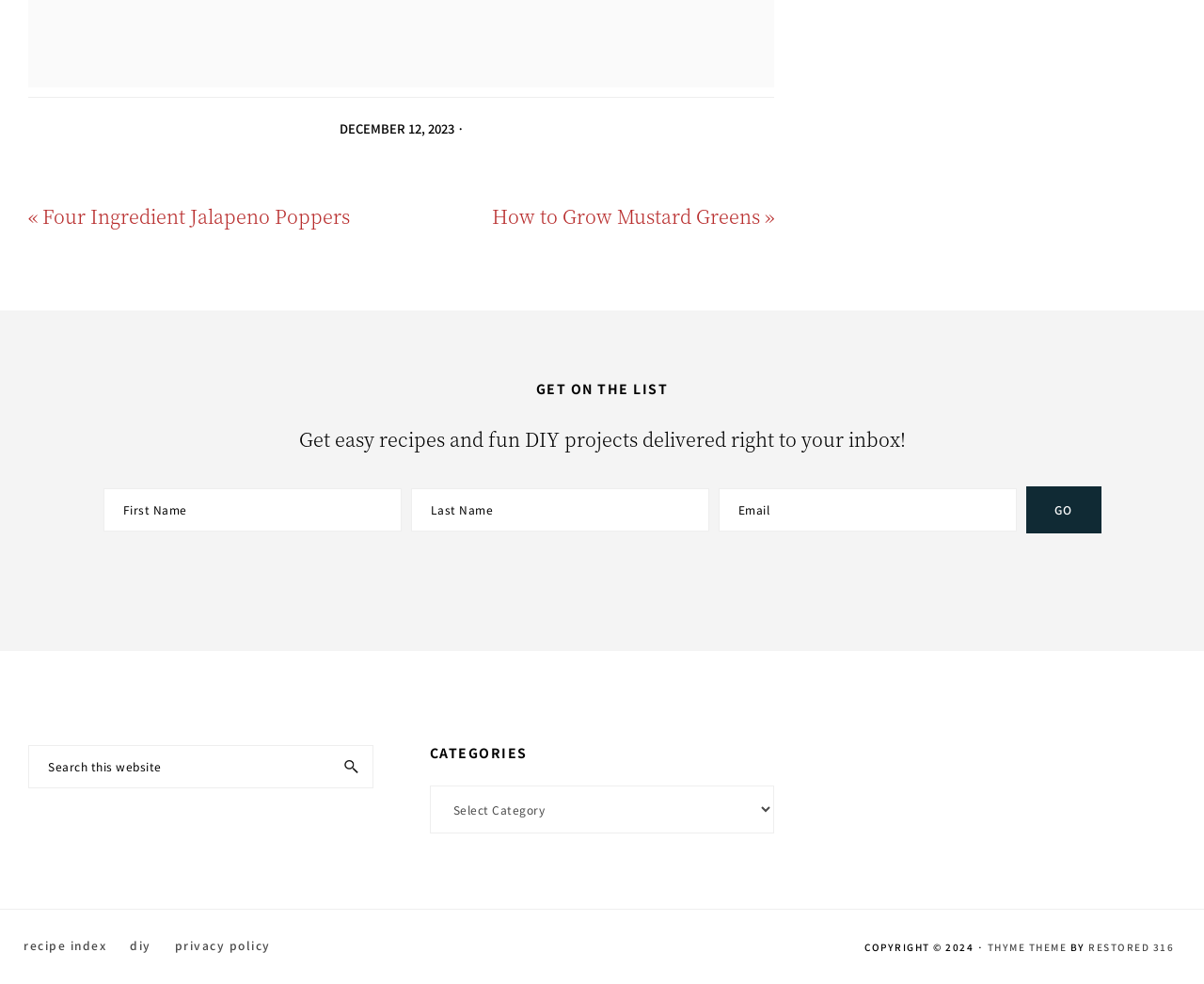Can you pinpoint the bounding box coordinates for the clickable element required for this instruction: "Search for something"? The coordinates should be four float numbers between 0 and 1, i.e., [left, top, right, bottom].

None